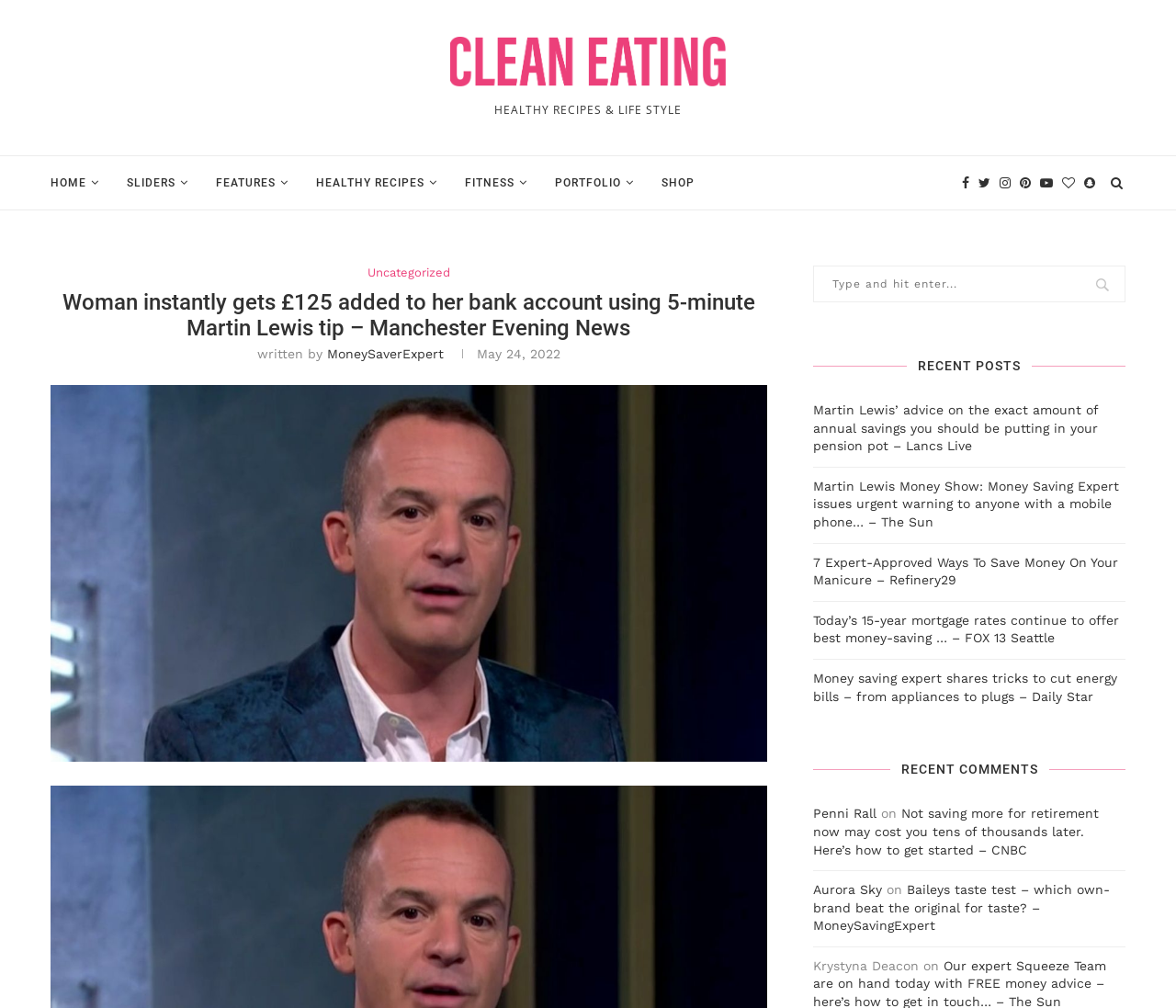Based on the image, provide a detailed and complete answer to the question: 
What is the date of the main article?

I found the answer by looking at the time element next to the author's name, which displays the date 'May 24, 2022'.